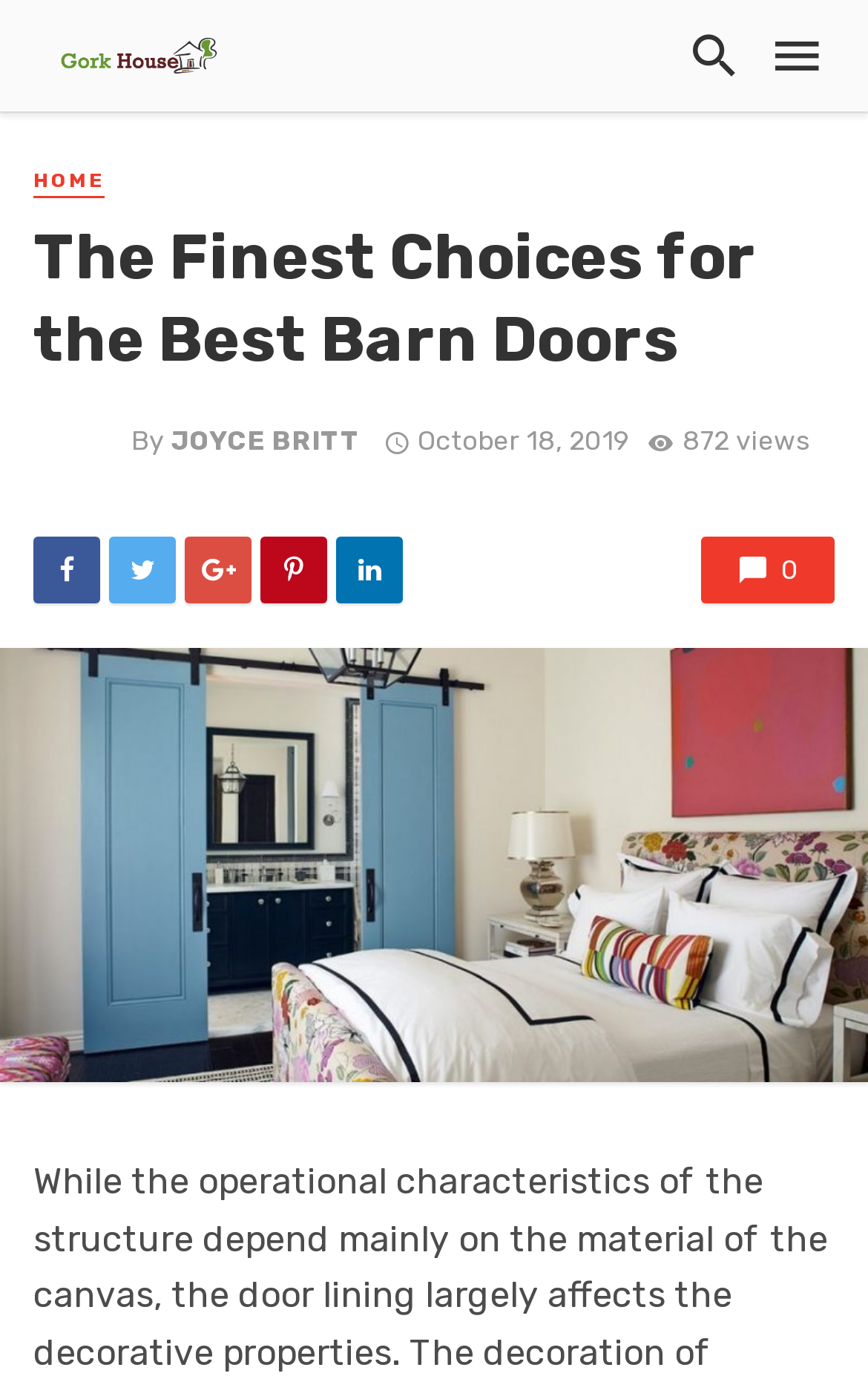Can you find the bounding box coordinates of the area I should click to execute the following instruction: "view author profile"?

[0.197, 0.309, 0.415, 0.332]